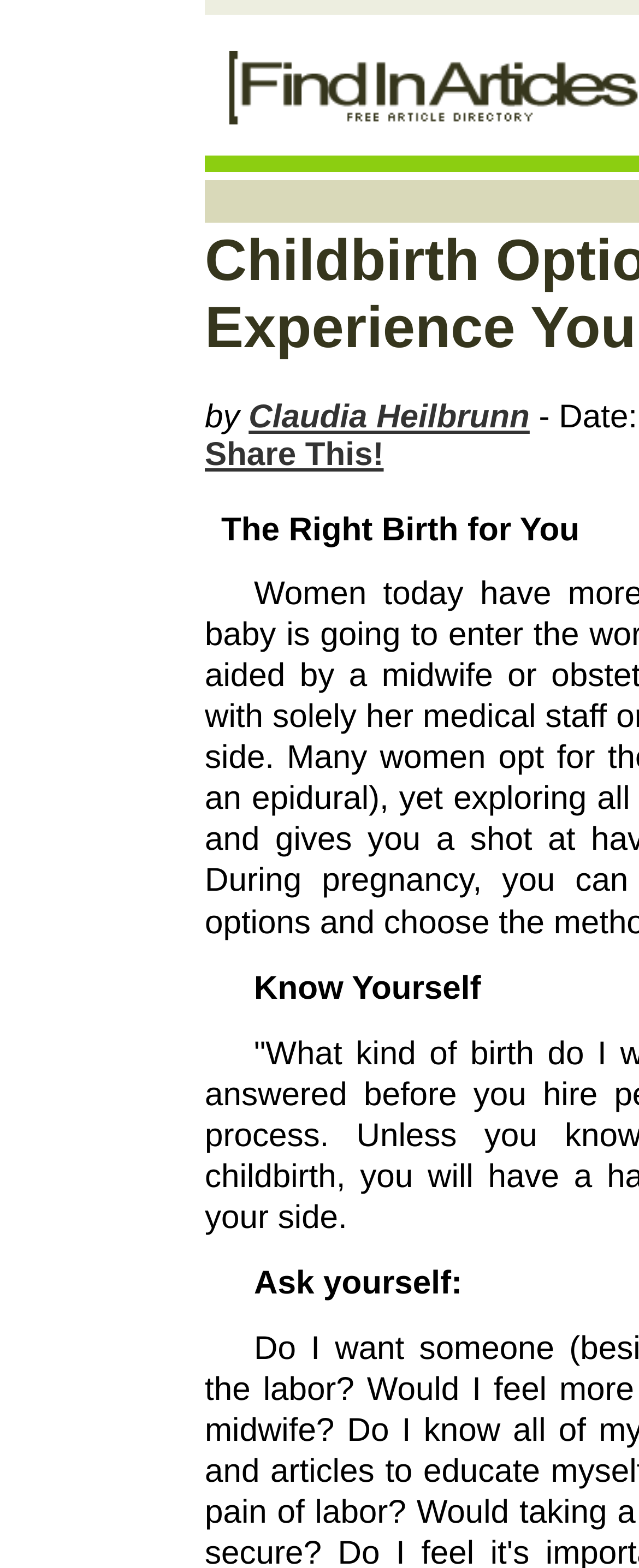Provide an in-depth caption for the contents of the webpage.

The webpage is about childbirth options, with the main title "Childbirth Options - Create the Birth Experience You Desire" at the top. Below the title, there is a small, almost invisible text element containing a non-breaking space character. 

On the same horizontal level, there are three elements aligned from left to right: the text "by", a link to "Claudia Heilbrunn", and another link to "Share This!". 

Further down, there is a prominent heading "The Right Birth for You" that spans almost the entire width of the page. 

In the lower section of the page, there are two paragraphs or sections. The first one is titled "Know Yourself", and the second one starts with the question "Ask yourself:". These sections are positioned below the main heading and are aligned to the left side of the page.